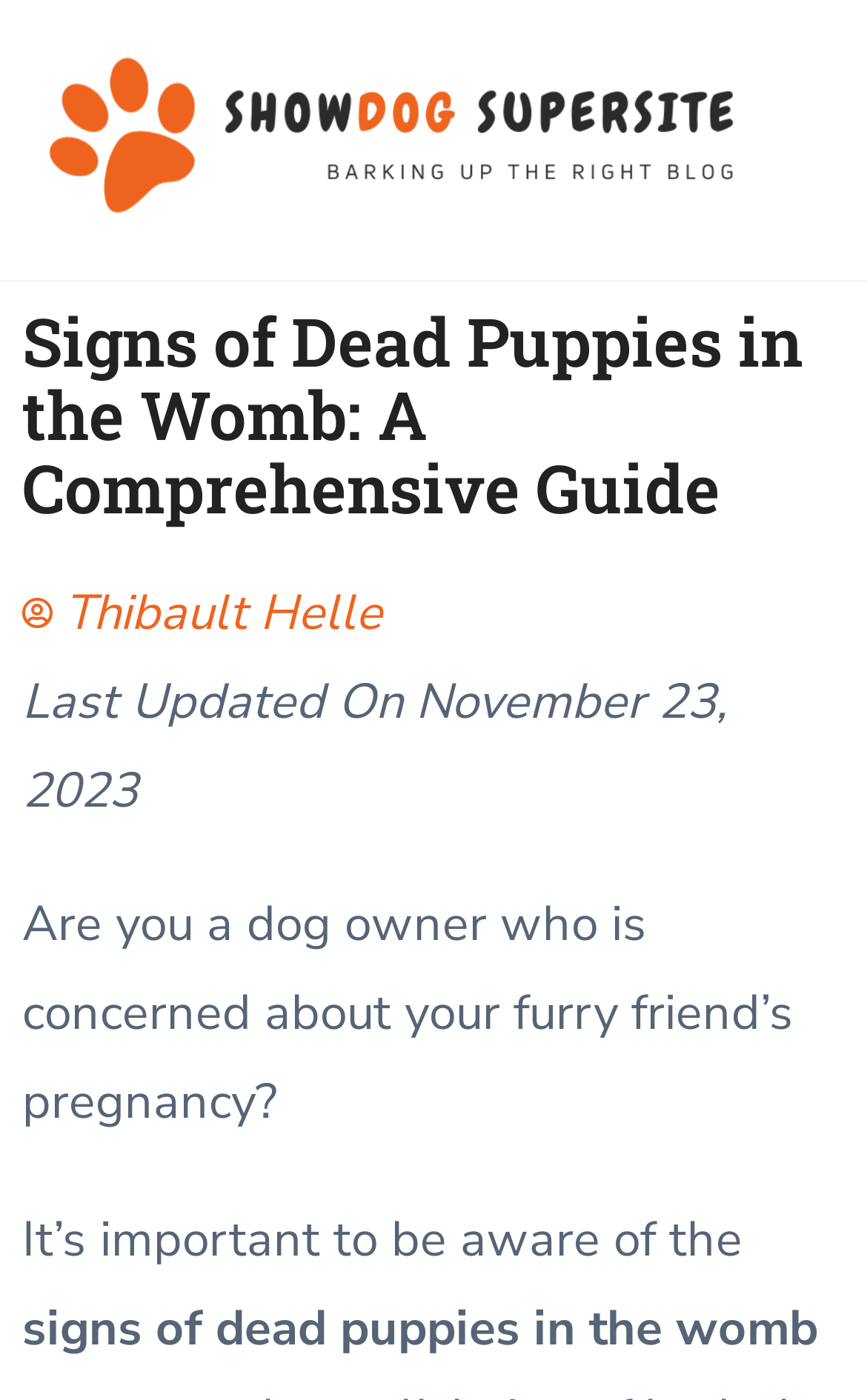Answer the following query concisely with a single word or phrase:
What is the topic of the webpage?

Signs of dead puppies in the womb